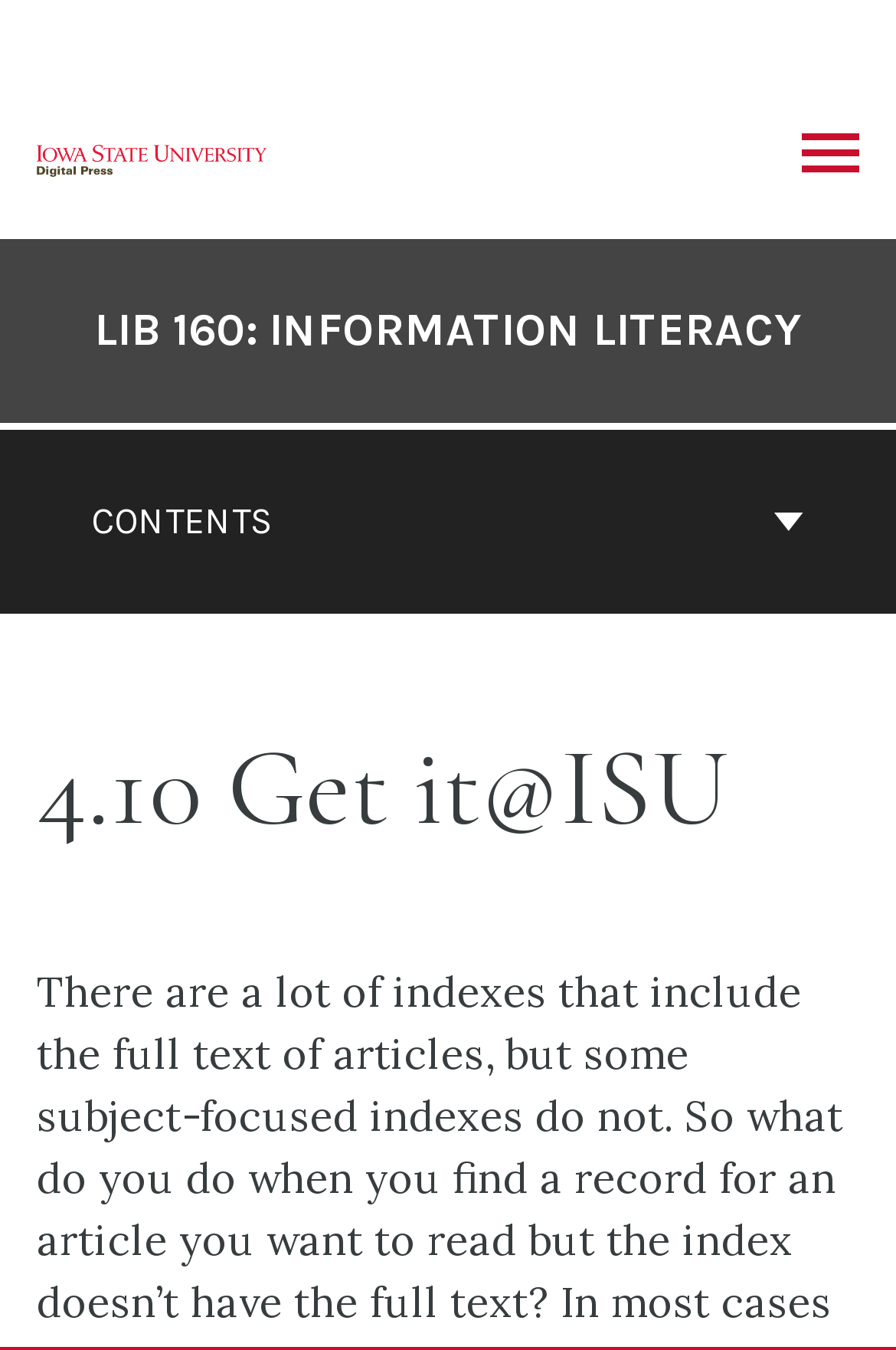Provide a comprehensive description of the webpage.

The webpage is about "LIB 160: Information Literacy" and has a title "4.10 Get it@ISU". At the top left, there is a logo of Iowa State University Digital Press, which is an image linked to the university's digital press. Next to it, on the top right, there is a "Toggle Menu" link.

Below the top section, there is a navigation menu for "Book Contents Navigation" that spans the entire width of the page. Within this menu, there is a "CONTENTS" button on the left side, and a heading that says "Go to the cover page of LIB 160: Information Literacy" on the left side as well. This heading contains a link to the cover page, which has a text "LIB 160: INFORMATION LITERACY".

Further down, there is a header section that takes up most of the page width, with a heading that says "4.10 Get it@ISU". At the bottom right of the page, there is a "BACK TO TOP" button with an icon.